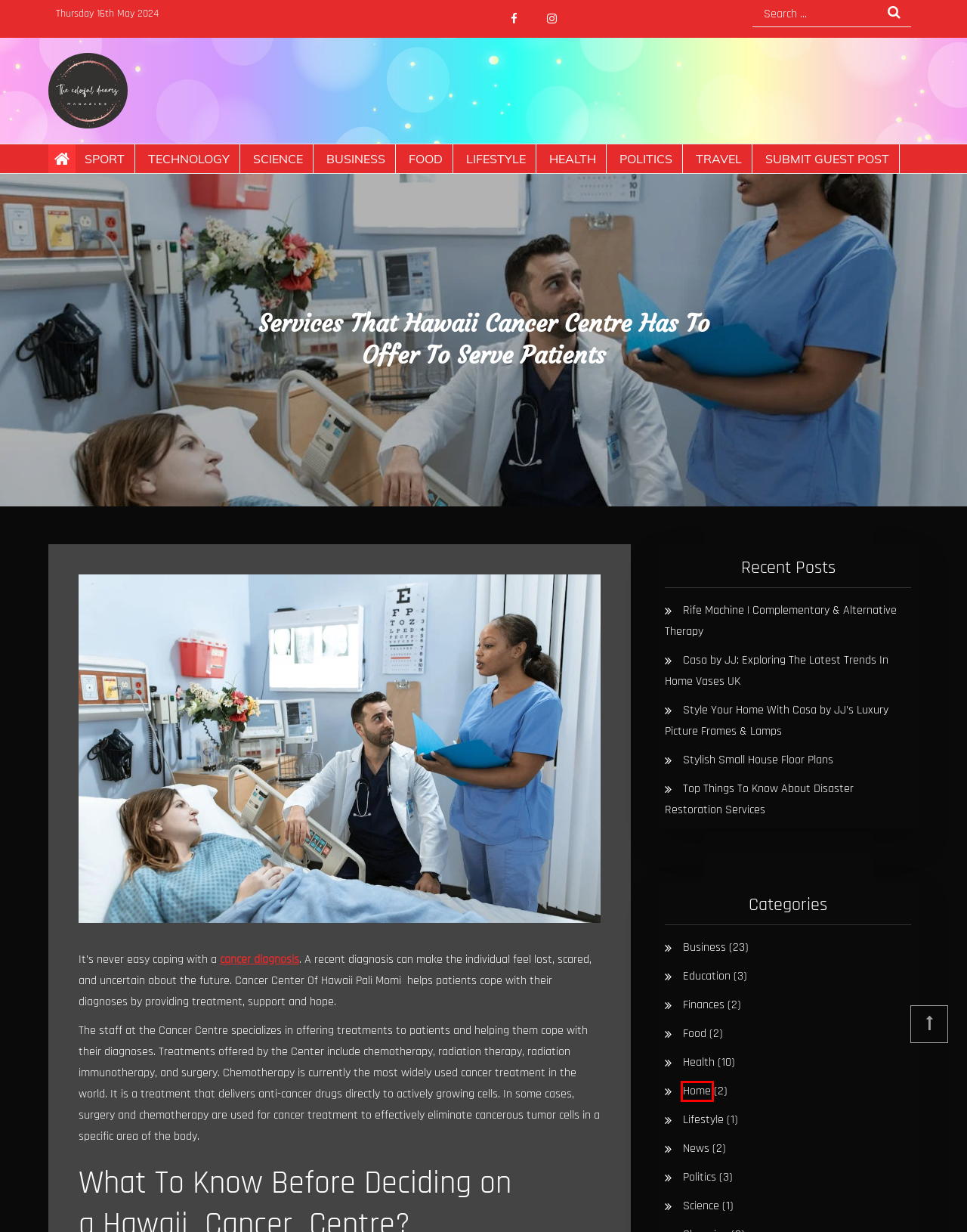You have a screenshot of a webpage with a red bounding box around an element. Identify the webpage description that best fits the new page that appears after clicking the selected element in the red bounding box. Here are the candidates:
A. Sport Archives -
B. Technology Archives -
C. Food Archives -
D. Submit Guest Post -
E. Home Archives -
F. Style Your Home With Casa by JJ Luxury Picture Frames & Lamps
G. Finances Archives -
H. Politics Archives -

E